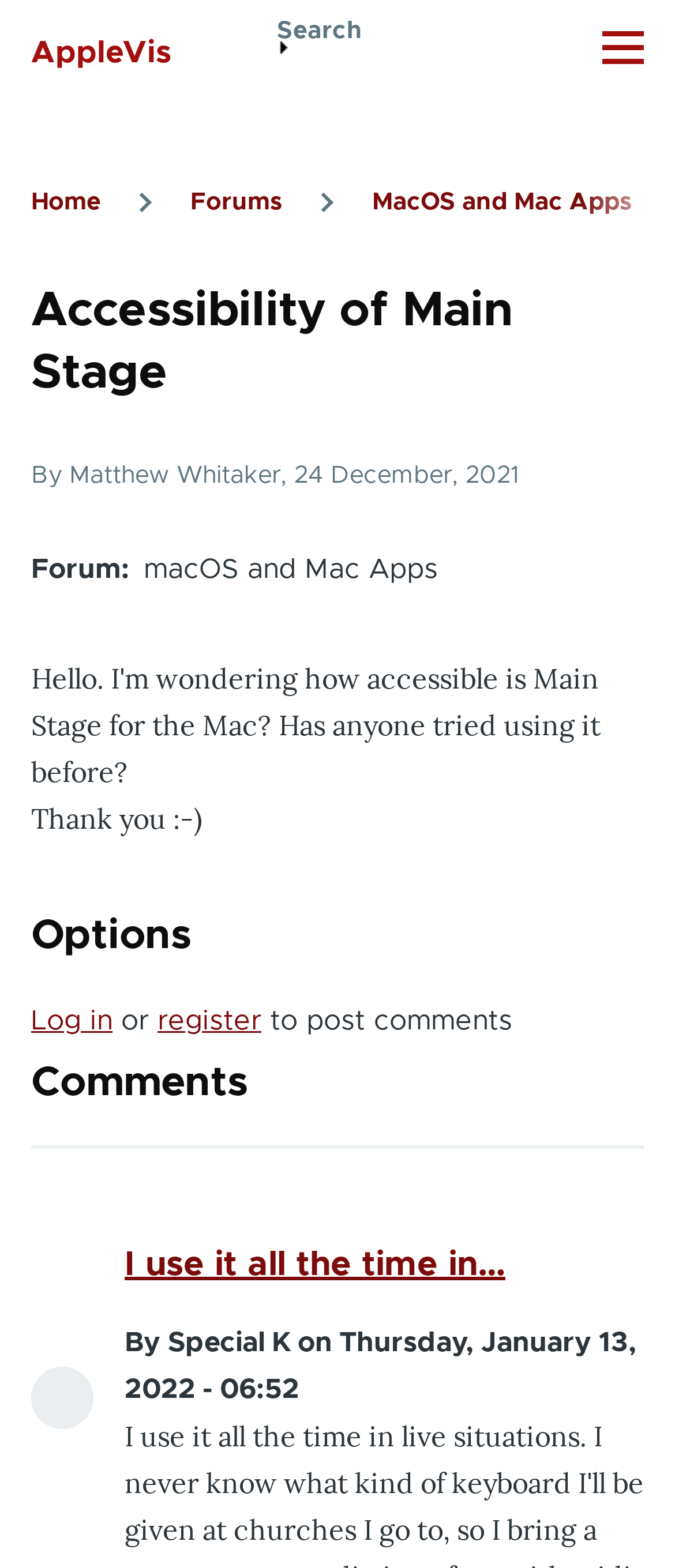Generate a comprehensive description of the webpage content.

The webpage is a forum discussion page about the accessibility of Main Stage for Mac. At the top, there is a "Skip to main content" link, followed by a banner with an "AppleVis" link. A search bar is located to the right of the banner, with a "Search" button. 

On the top right, there is a "Main Menu" button. Below the banner, there is a breadcrumb navigation menu with links to "Home", "Forums", and "MacOS and Mac Apps". 

The main content area has a heading "Accessibility of Main Stage" followed by a post from "Matthew Whitaker" on "24 December, 2021". The post asks about the accessibility of Main Stage for Mac and ends with "Thank you :-)".

Below the post, there are options to "Log in" or "register" to post comments. The comments section has a heading and a single comment from "Special K" on "Thursday, January 13, 2022 - 06:52" that starts with "I use it all the time in…".